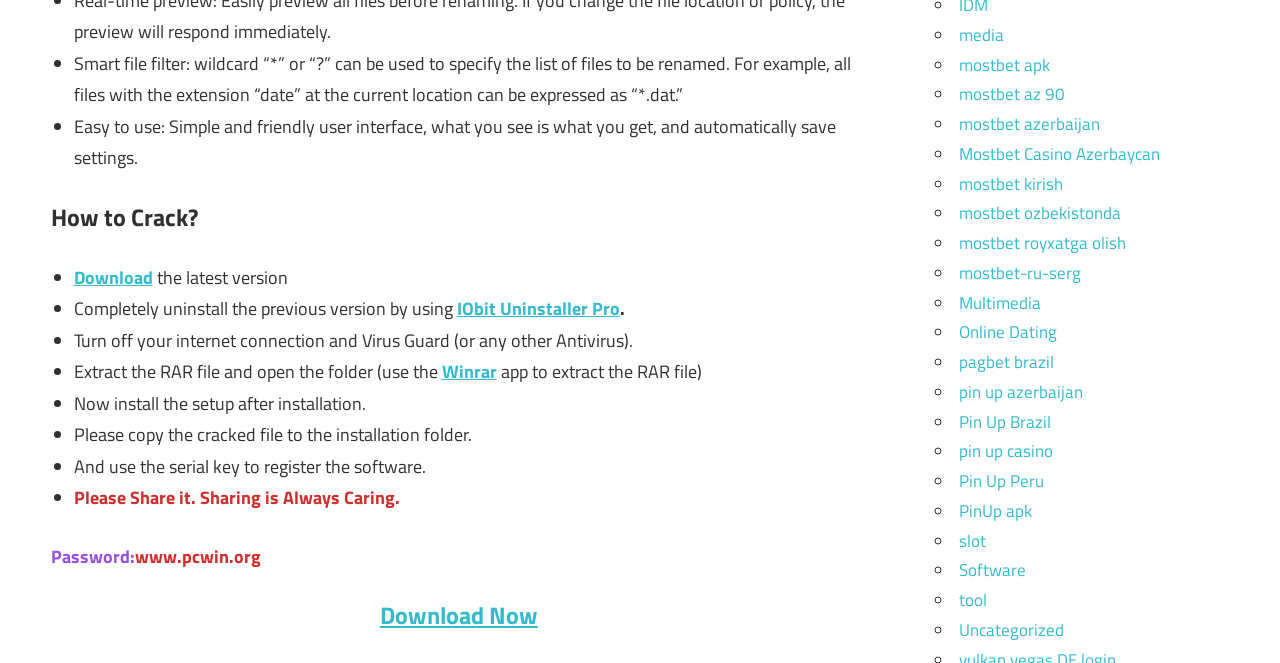Pinpoint the bounding box coordinates of the element that must be clicked to accomplish the following instruction: "Download the latest version". The coordinates should be in the format of four float numbers between 0 and 1, i.e., [left, top, right, bottom].

[0.057, 0.398, 0.225, 0.438]